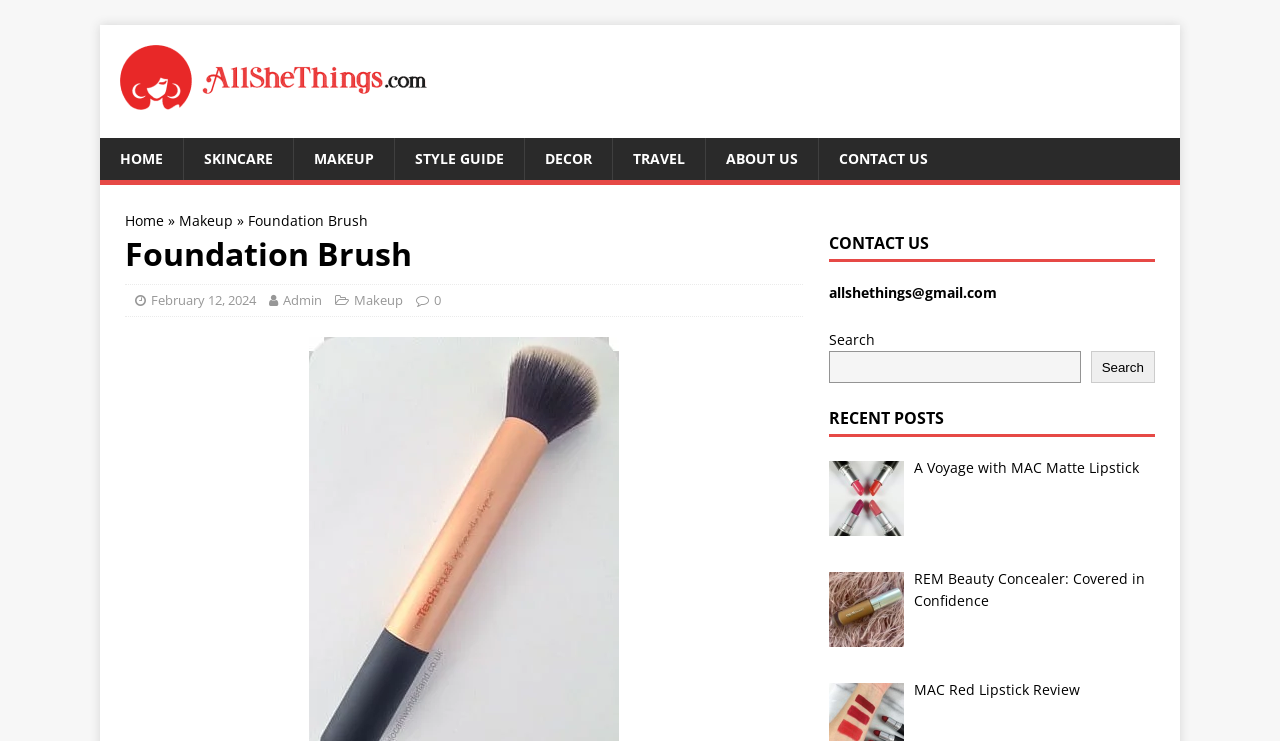Give a comprehensive overview of the webpage, including key elements.

The webpage is about a foundation brush, a specialized makeup tool. At the top left corner, there is the AllSheThings logo, which is an image linked to the website's homepage. Next to the logo, there are several links to different sections of the website, including HOME, SKINCARE, MAKEUP, STYLE GUIDE, DECOR, TRAVEL, ABOUT US, and CONTACT US.

Below the navigation links, there is a secondary navigation menu with links to Home and Makeup. To the right of this menu, there is a heading that reads "Foundation Brush". This heading is part of a larger section that includes a subheading with the date "February 12, 2024", the author "Admin", and categories "Makeup" and "0".

On the right side of the page, there is a section with a heading that reads "CONTACT US". Below this heading, there is a link to an email address and a search bar with a button. Underneath the search bar, there is a section with a heading that reads "RECENT POSTS". This section features three links to recent articles, each with an accompanying image. The articles are about MAC Matte Lipstick, REM Beauty Concealer, and MAC Red Lipstick.